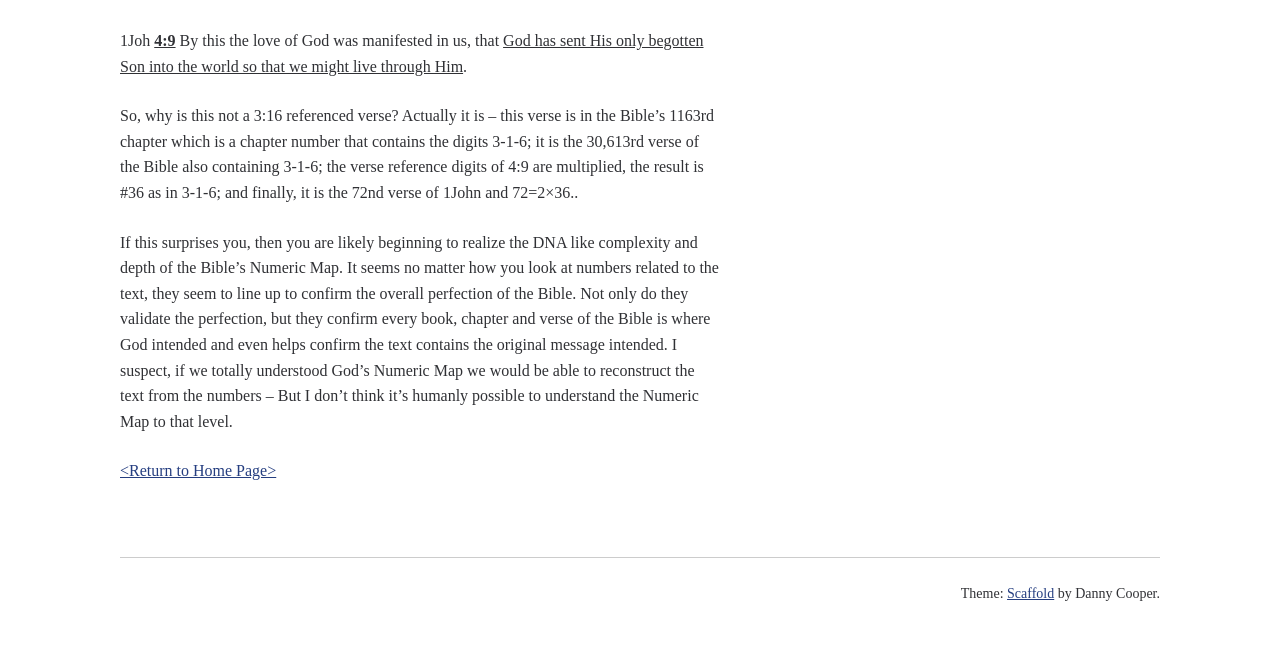Look at the image and answer the question in detail:
What is the result of multiplying the verse reference digits of 4:9?

The answer can be found in the text 'the verse reference digits of 4:9 are multiplied, the result is #36 as in 3-1-6' which is located in the middle of the webpage.